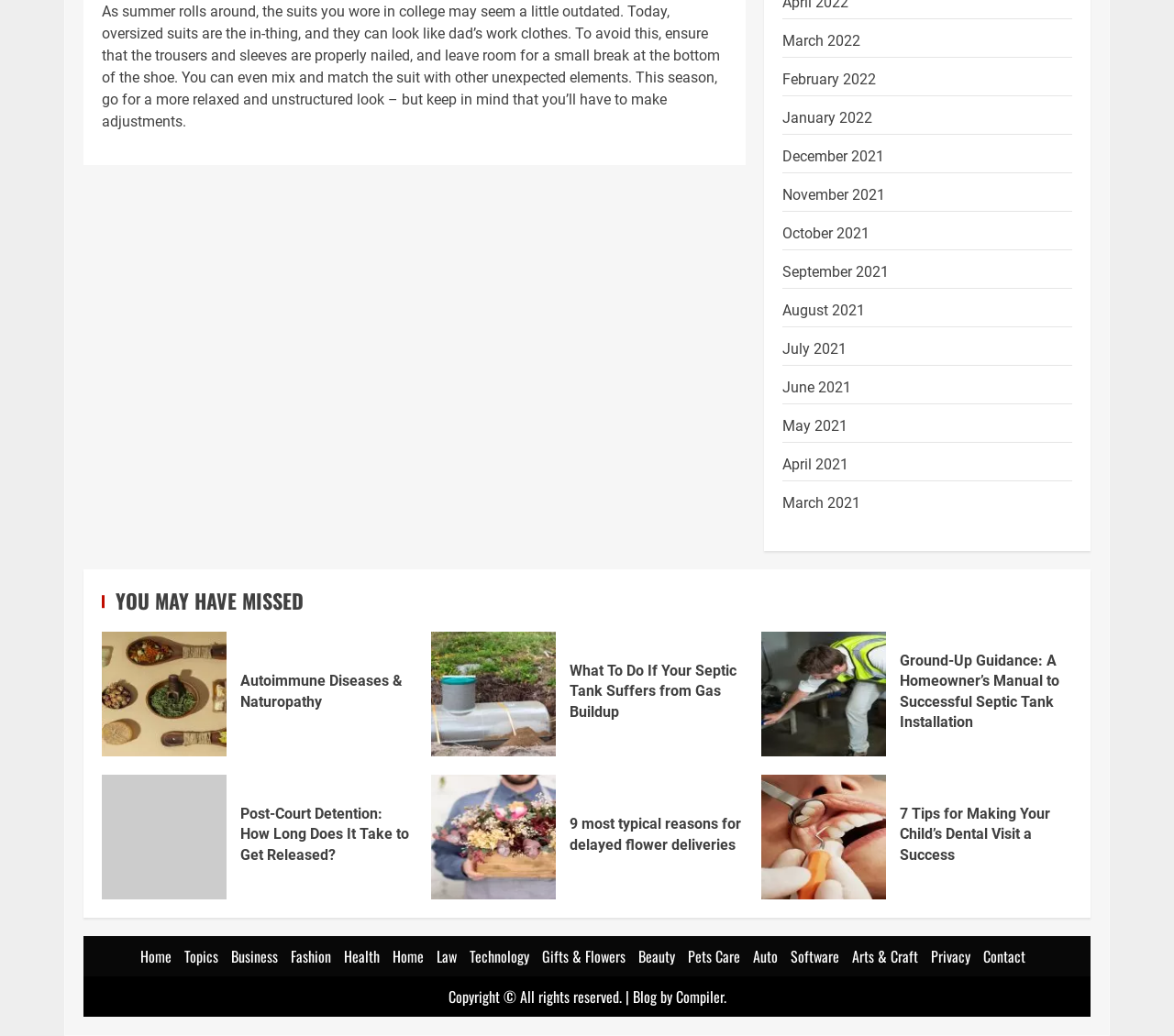Please identify the bounding box coordinates of the element that needs to be clicked to perform the following instruction: "Learn about occultures".

None